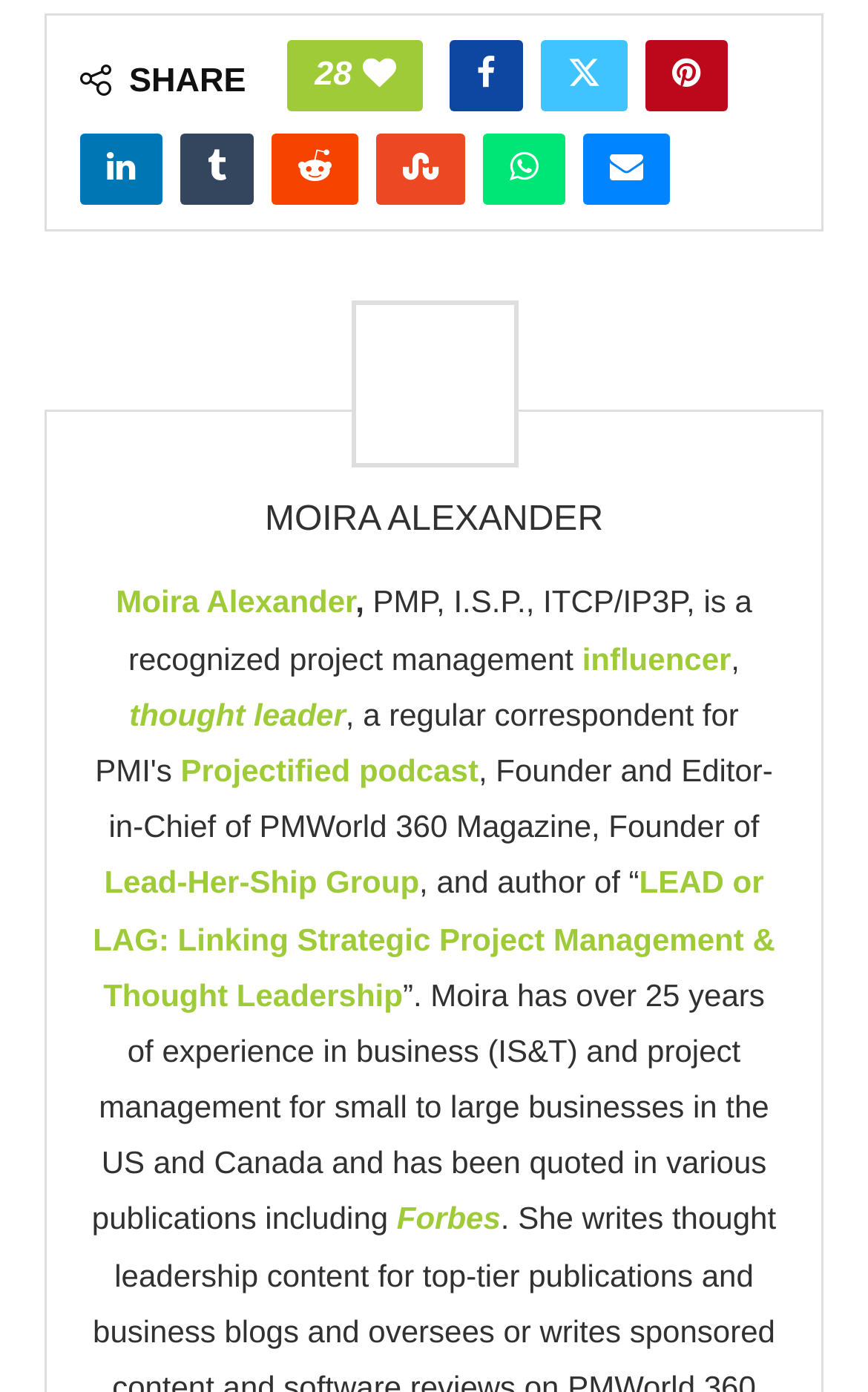Find the bounding box coordinates of the element's region that should be clicked in order to follow the given instruction: "Click on About SRM IST". The coordinates should consist of four float numbers between 0 and 1, i.e., [left, top, right, bottom].

None